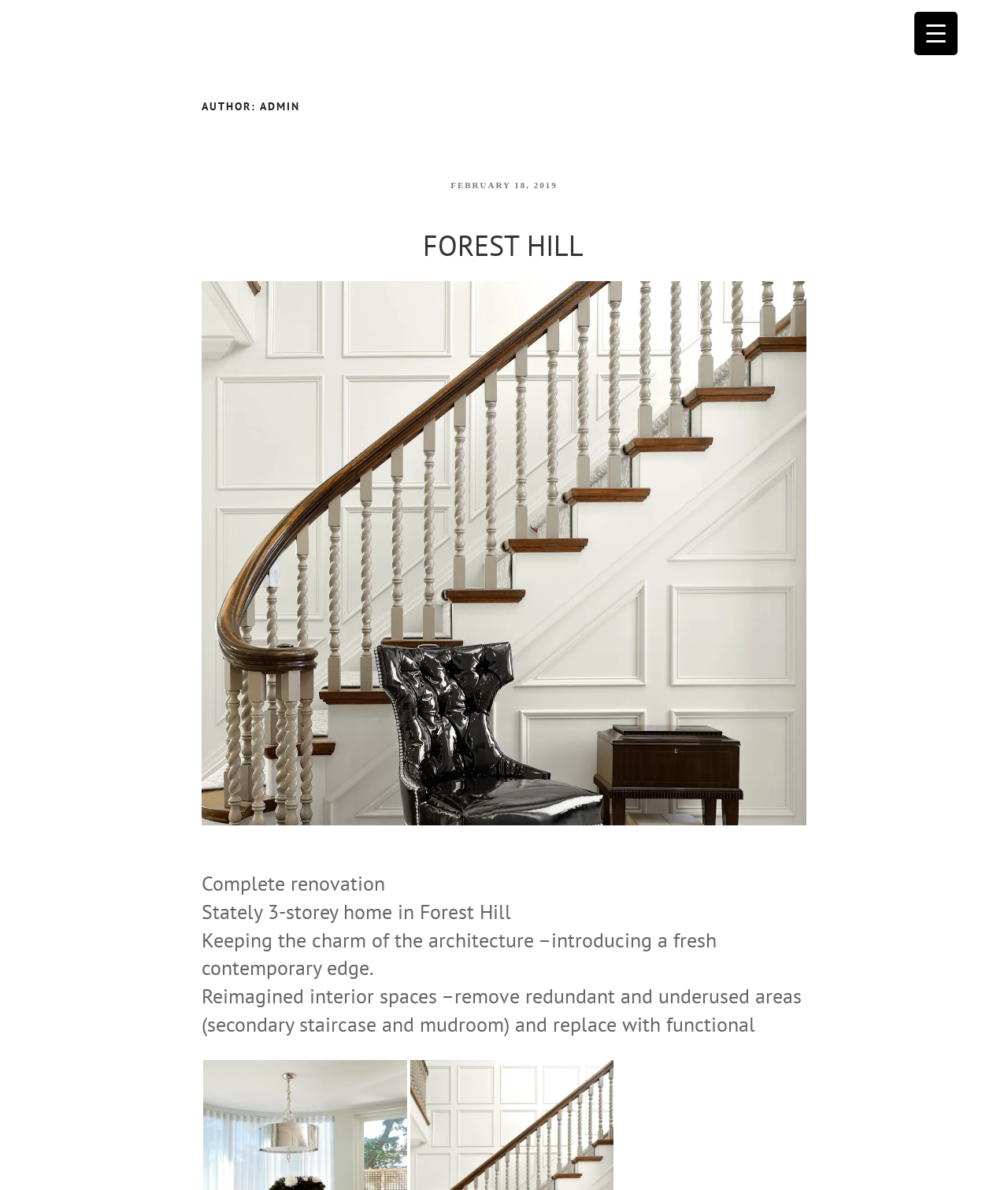Extract the bounding box coordinates for the HTML element that matches this description: "alt="Creative Avenues of Design Inc."". The coordinates should be four float numbers between 0 and 1, i.e., [left, top, right, bottom].

[0.0, 0.0, 0.301, 0.047]